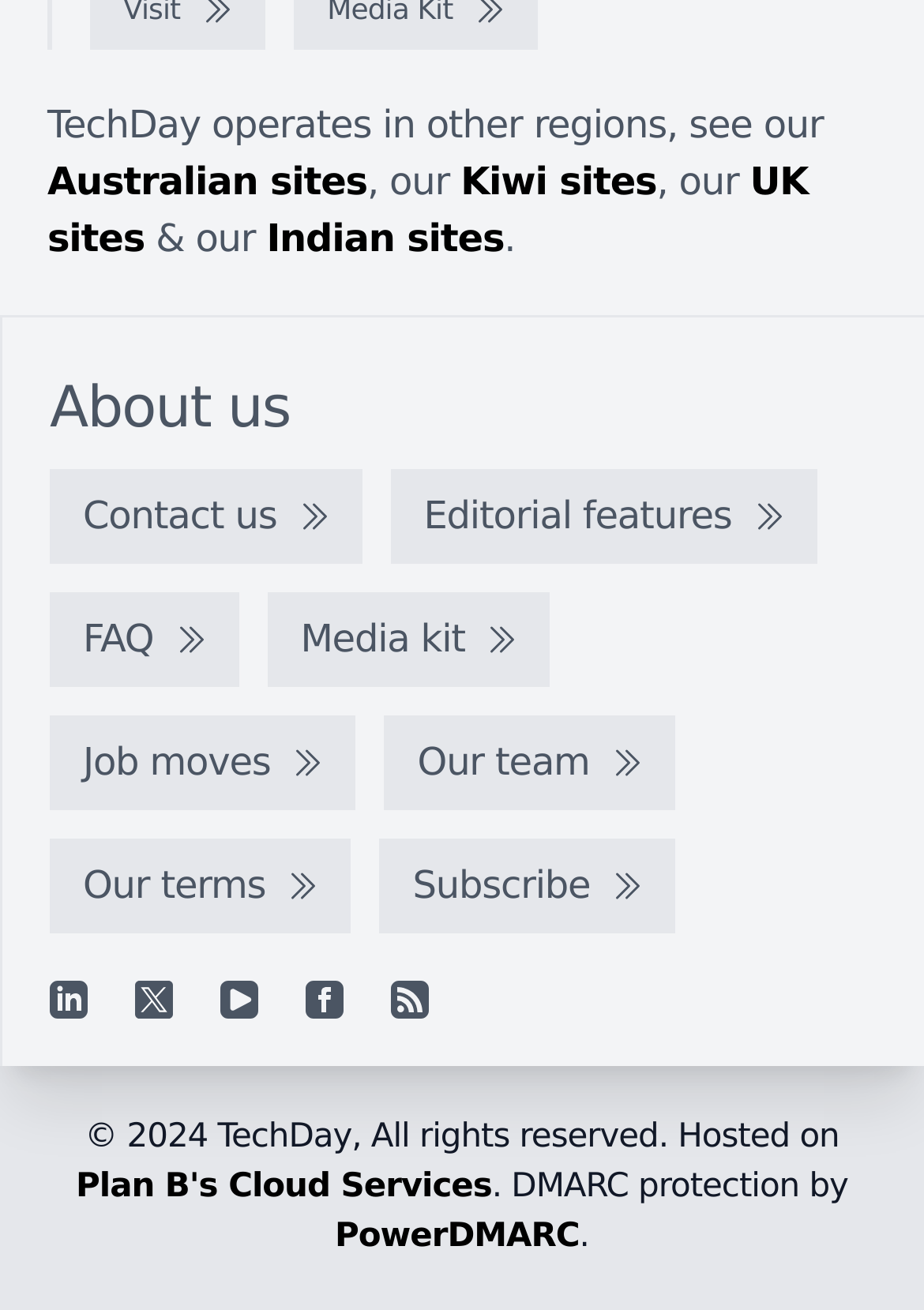Reply to the question with a single word or phrase:
How many social media links are there?

5